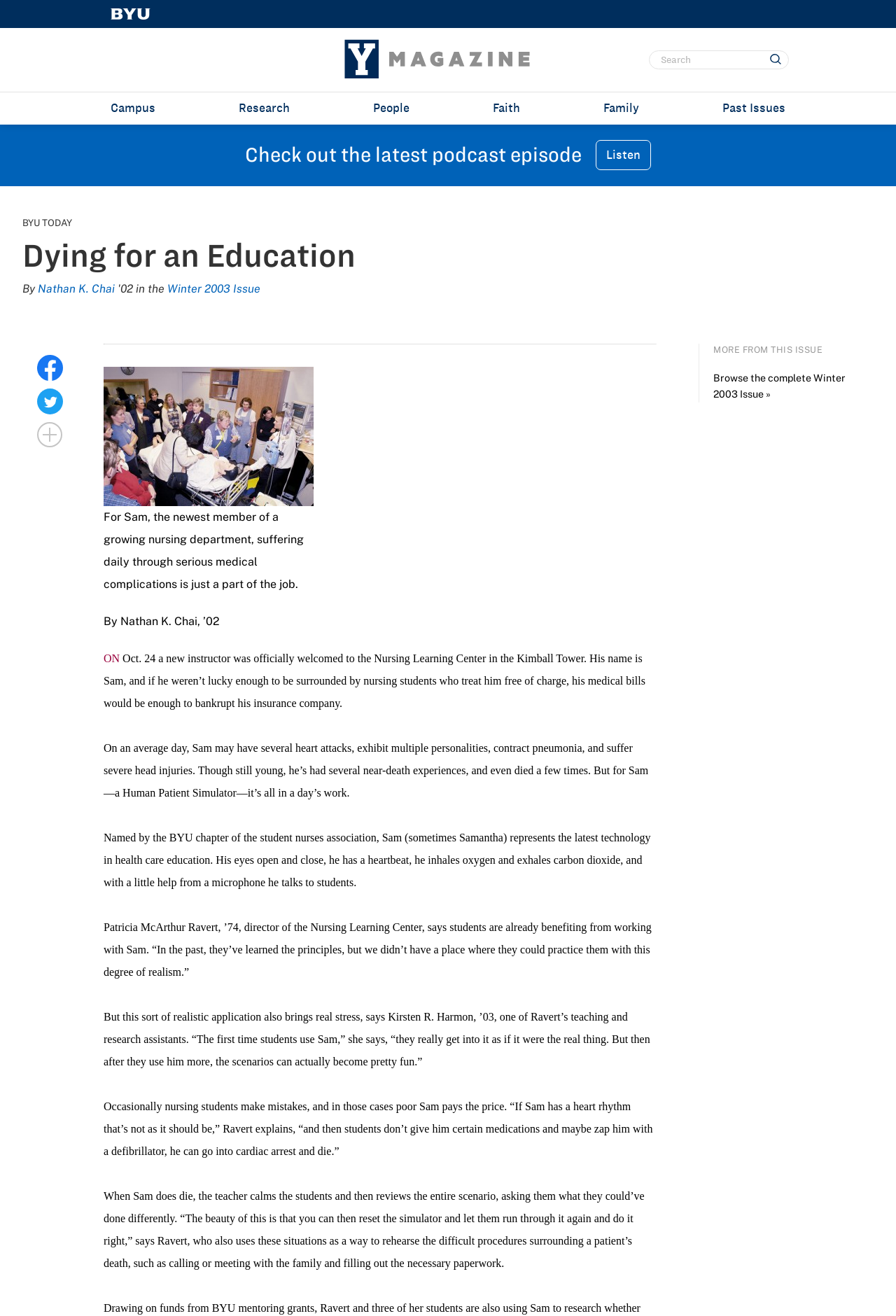Could you locate the bounding box coordinates for the section that should be clicked to accomplish this task: "Read more about Sam and the Nursing School at BYU".

[0.116, 0.377, 0.35, 0.386]